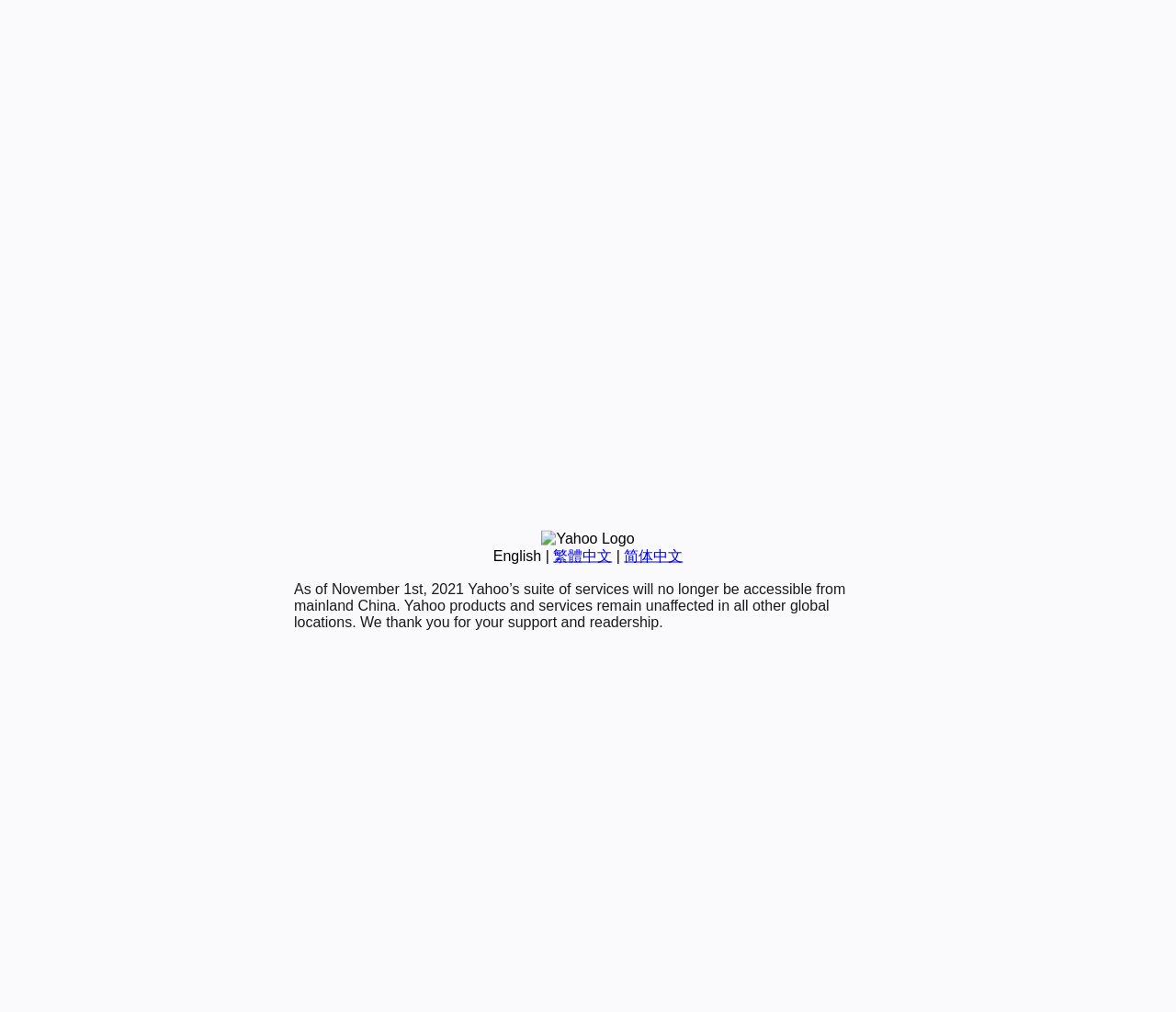From the element description 简体中文, predict the bounding box coordinates of the UI element. The coordinates must be specified in the format (top-left x, top-left y, bottom-right x, bottom-right y) and should be within the 0 to 1 range.

[0.531, 0.541, 0.581, 0.557]